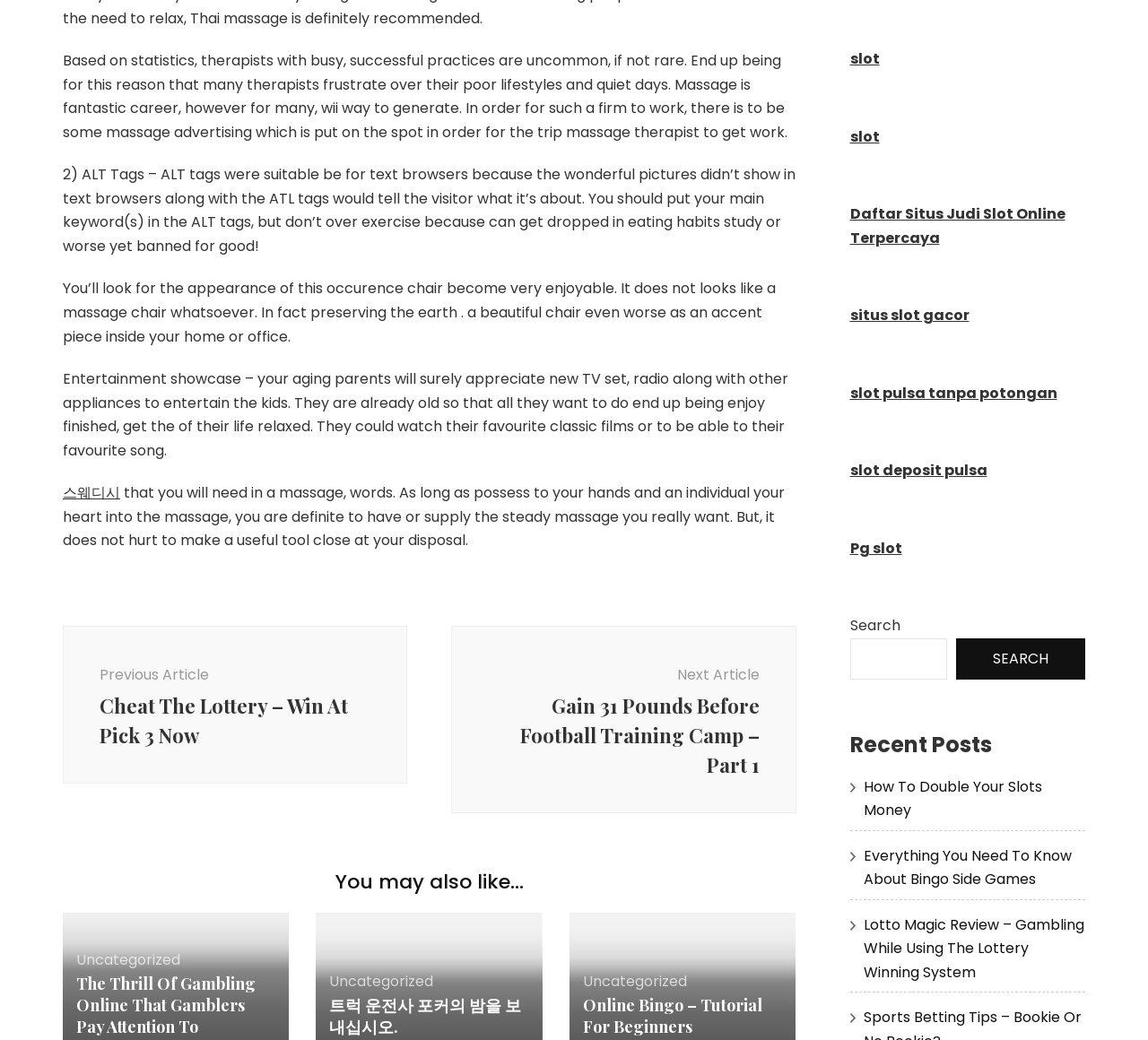Pinpoint the bounding box coordinates for the area that should be clicked to perform the following instruction: "Click on the 'Pg slot' link".

[0.74, 0.517, 0.786, 0.537]